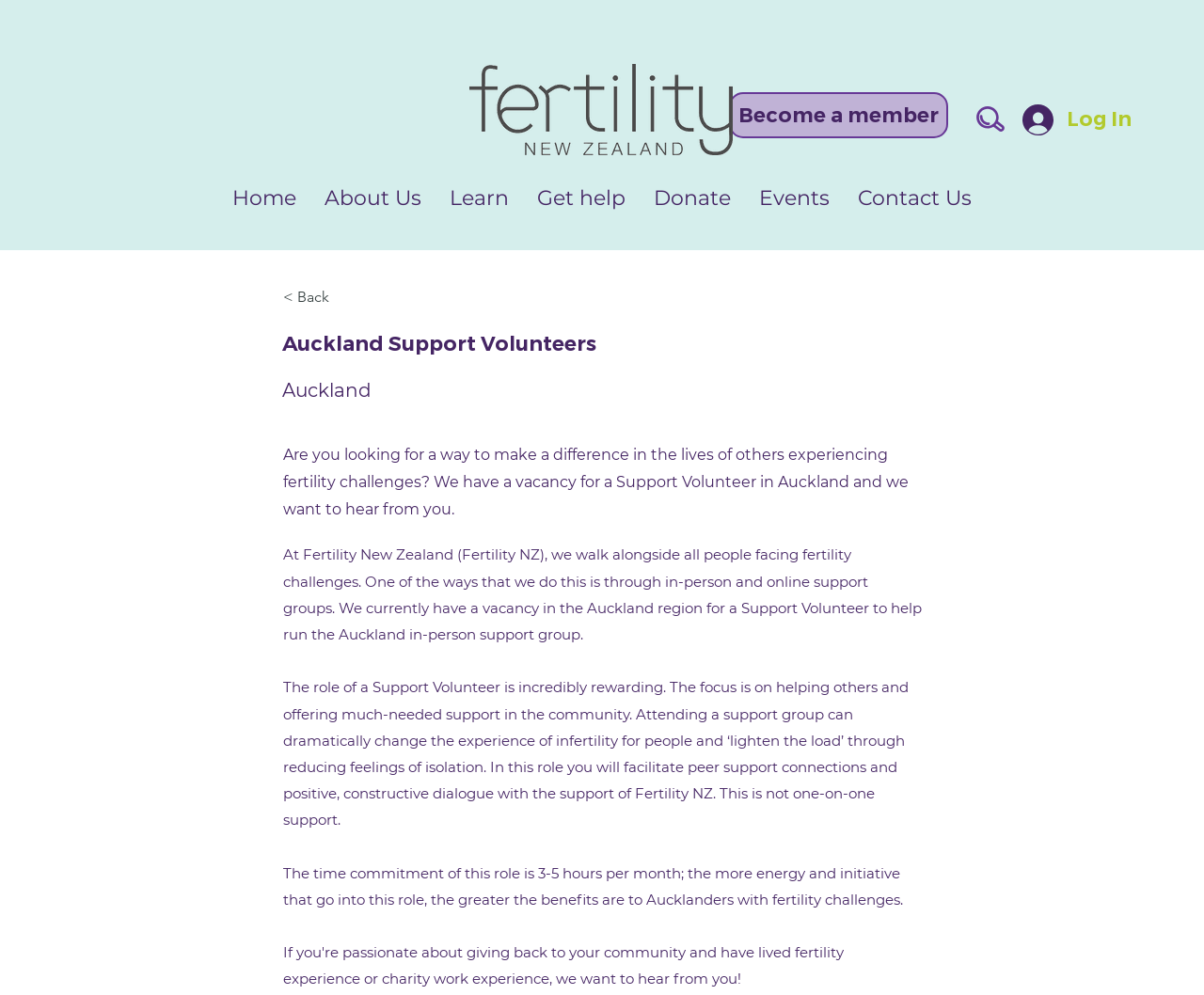What is the benefit of attending a support group for people with fertility challenges?
Analyze the image and provide a thorough answer to the question.

According to the webpage, attending a support group can dramatically change the experience of infertility for people and ‘lighten the load’ through reducing feelings of isolation.